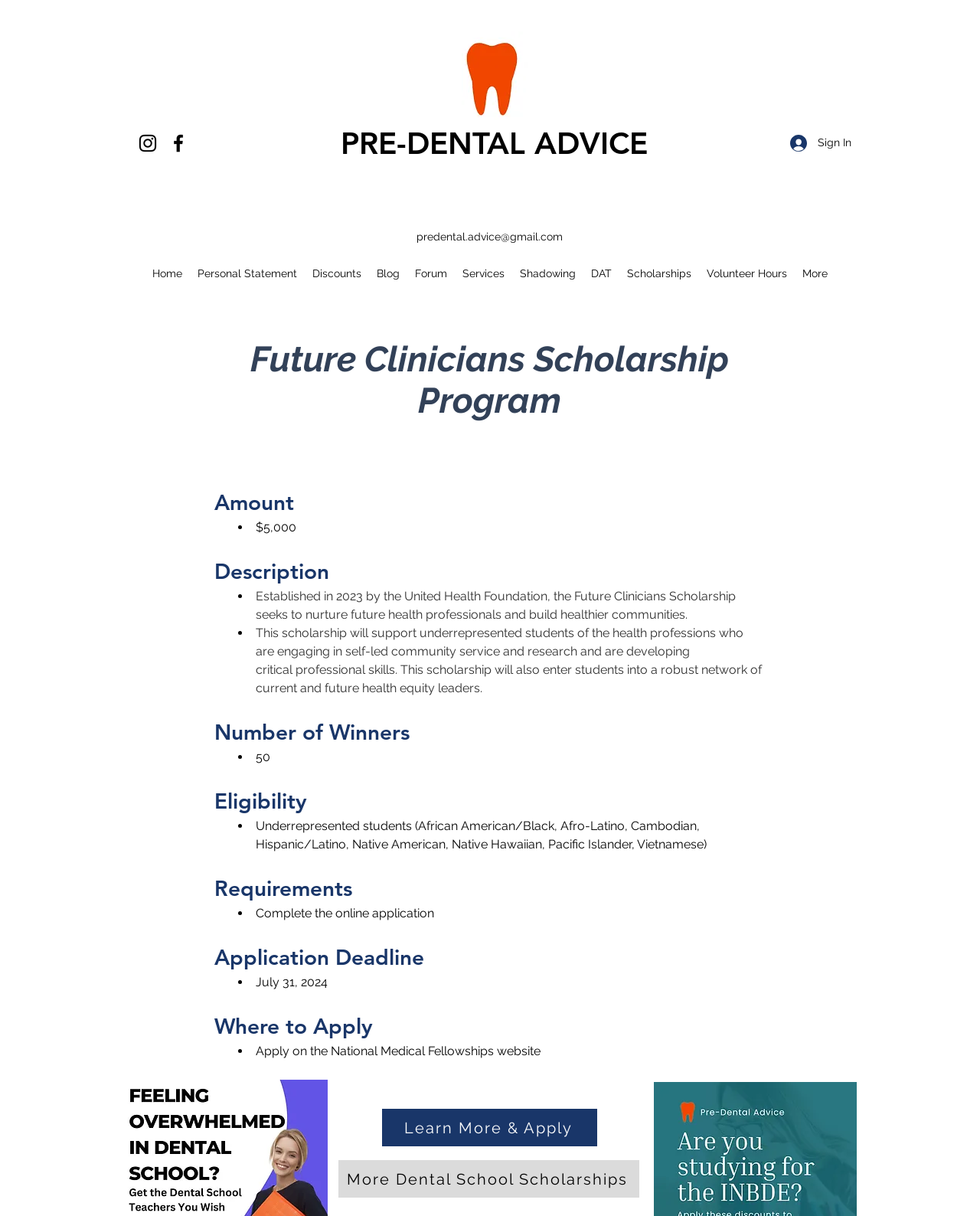Please identify the bounding box coordinates of the element on the webpage that should be clicked to follow this instruction: "Sign in to the website". The bounding box coordinates should be given as four float numbers between 0 and 1, formatted as [left, top, right, bottom].

[0.795, 0.106, 0.88, 0.129]